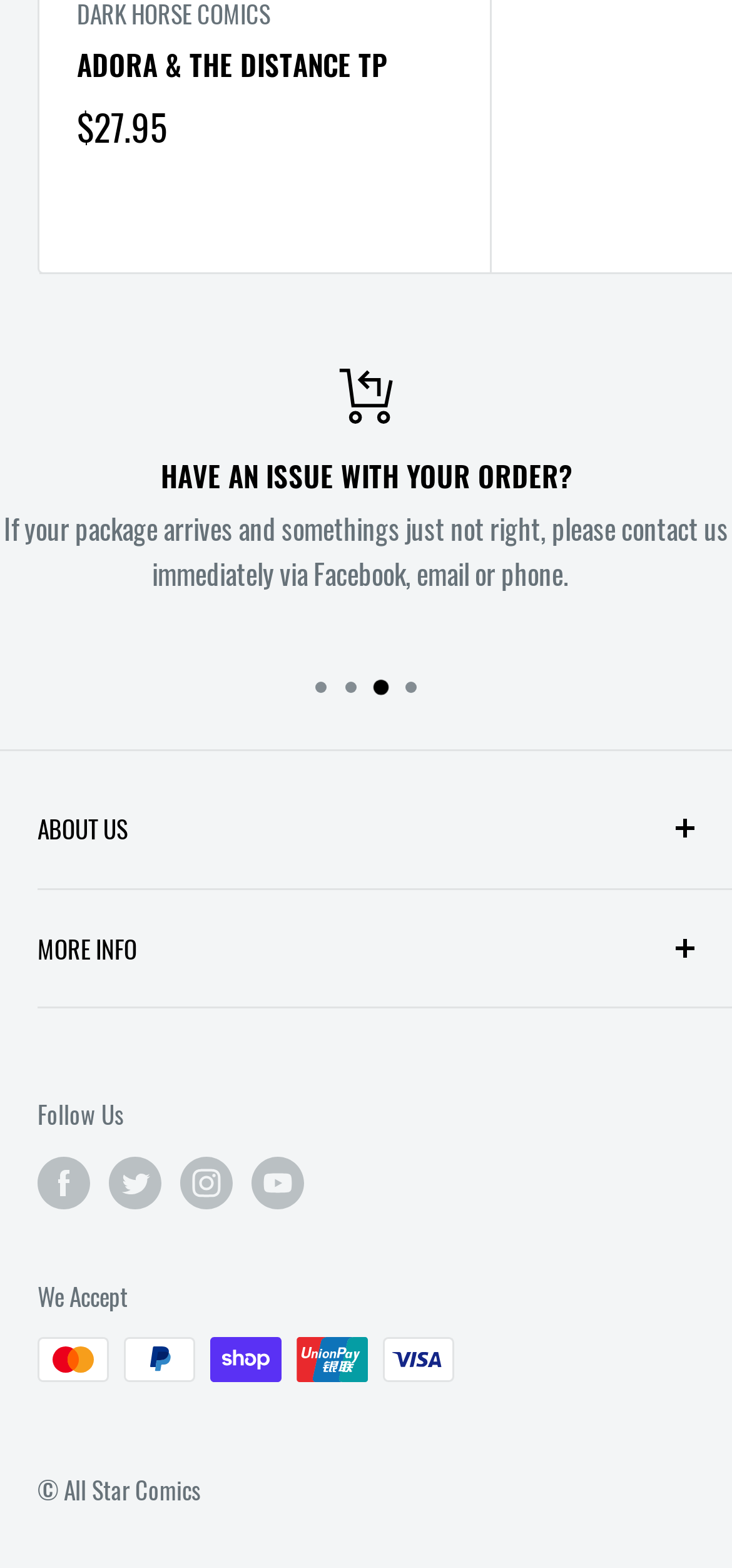How many social media platforms are listed to follow?
Please answer the question with a single word or phrase, referencing the image.

4